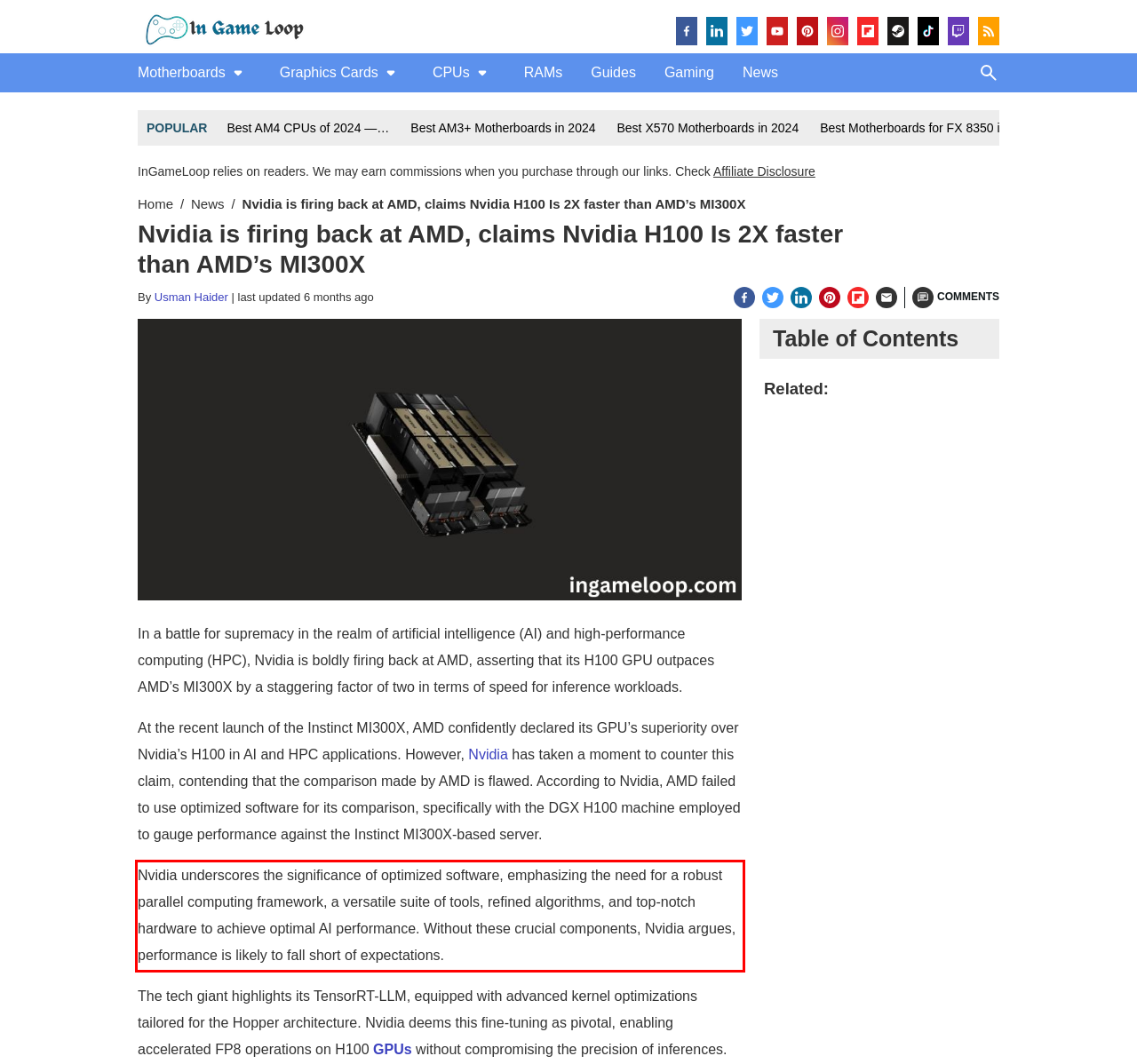Please identify the text within the red rectangular bounding box in the provided webpage screenshot.

Nvidia underscores the significance of optimized software, emphasizing the need for a robust parallel computing framework, a versatile suite of tools, refined algorithms, and top-notch hardware to achieve optimal AI performance. Without these crucial components, Nvidia argues, performance is likely to fall short of expectations.